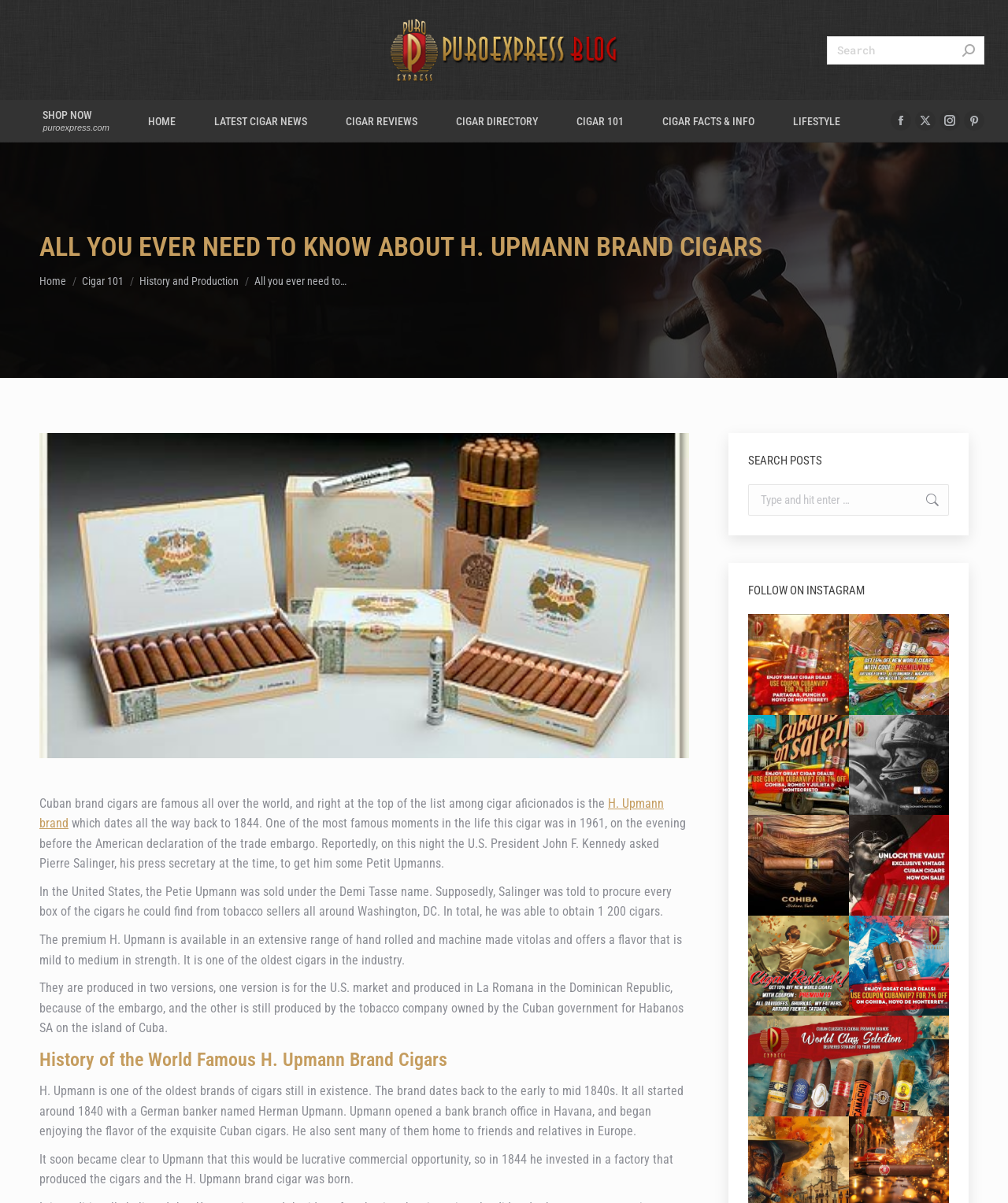From the screenshot, find the bounding box of the UI element matching this description: "parent_node: Search:". Supply the bounding box coordinates in the form [left, top, right, bottom], each a float between 0 and 1.

[0.955, 0.03, 0.967, 0.053]